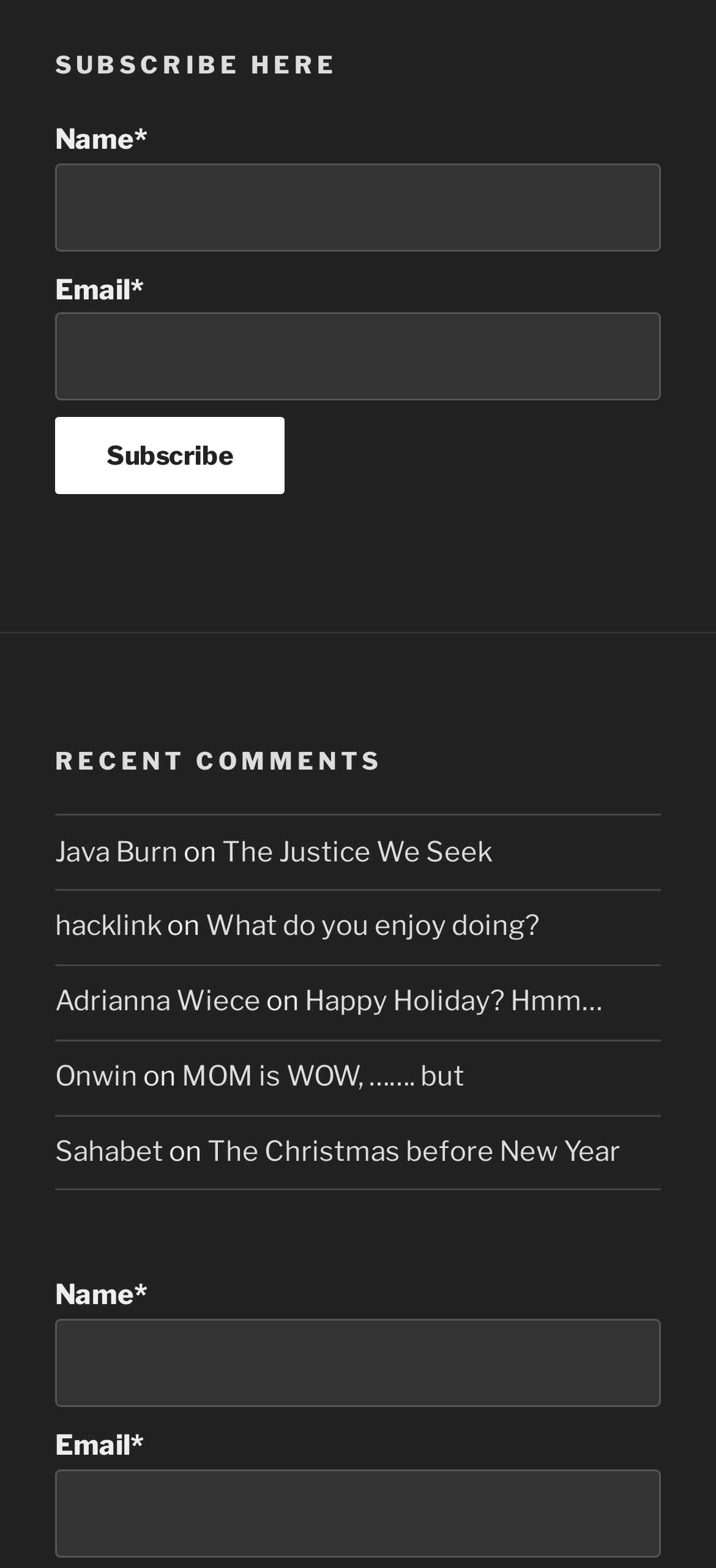Respond to the question with just a single word or phrase: 
What is the format of the 'Name*' input field?

Textbox